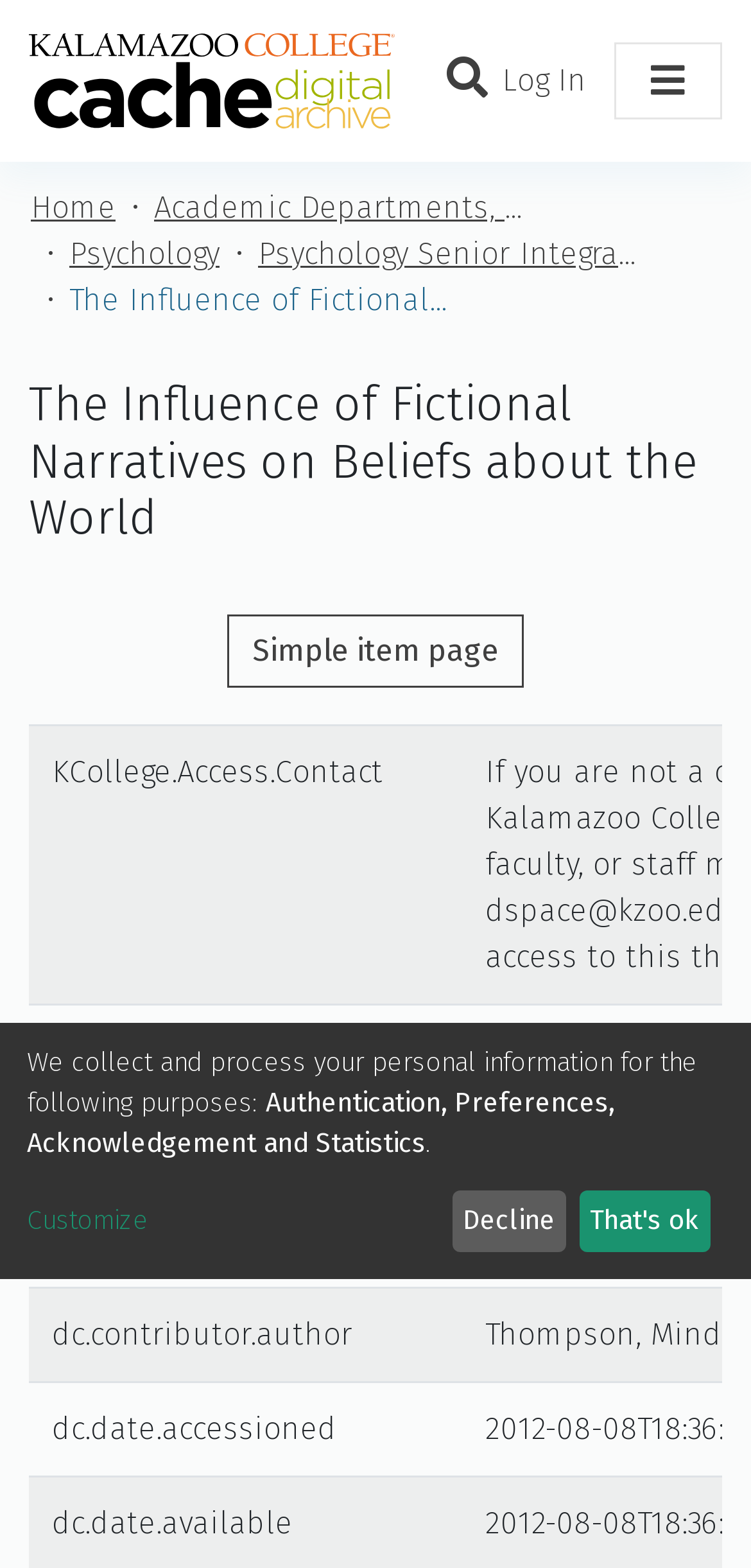Provide a brief response in the form of a single word or phrase:
What are the two options for responding to the personal information collection notice?

Decline or That's ok